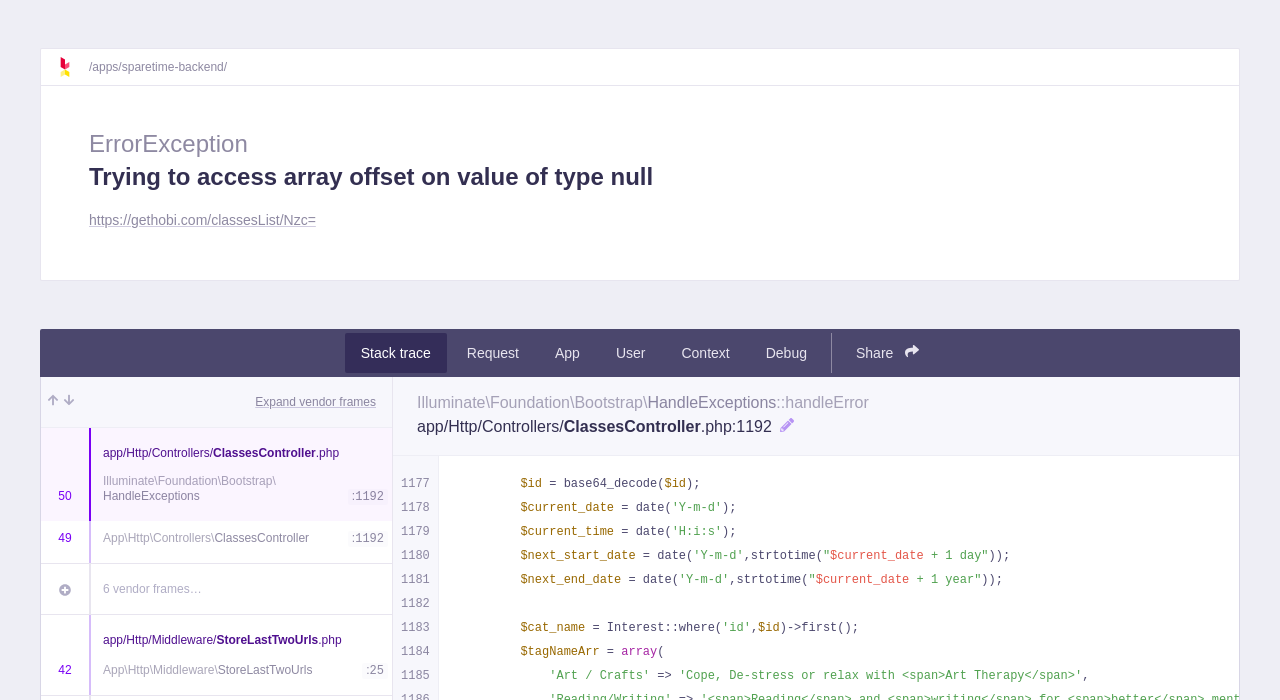Find and indicate the bounding box coordinates of the region you should select to follow the given instruction: "Click the 'Request' button".

[0.352, 0.476, 0.418, 0.533]